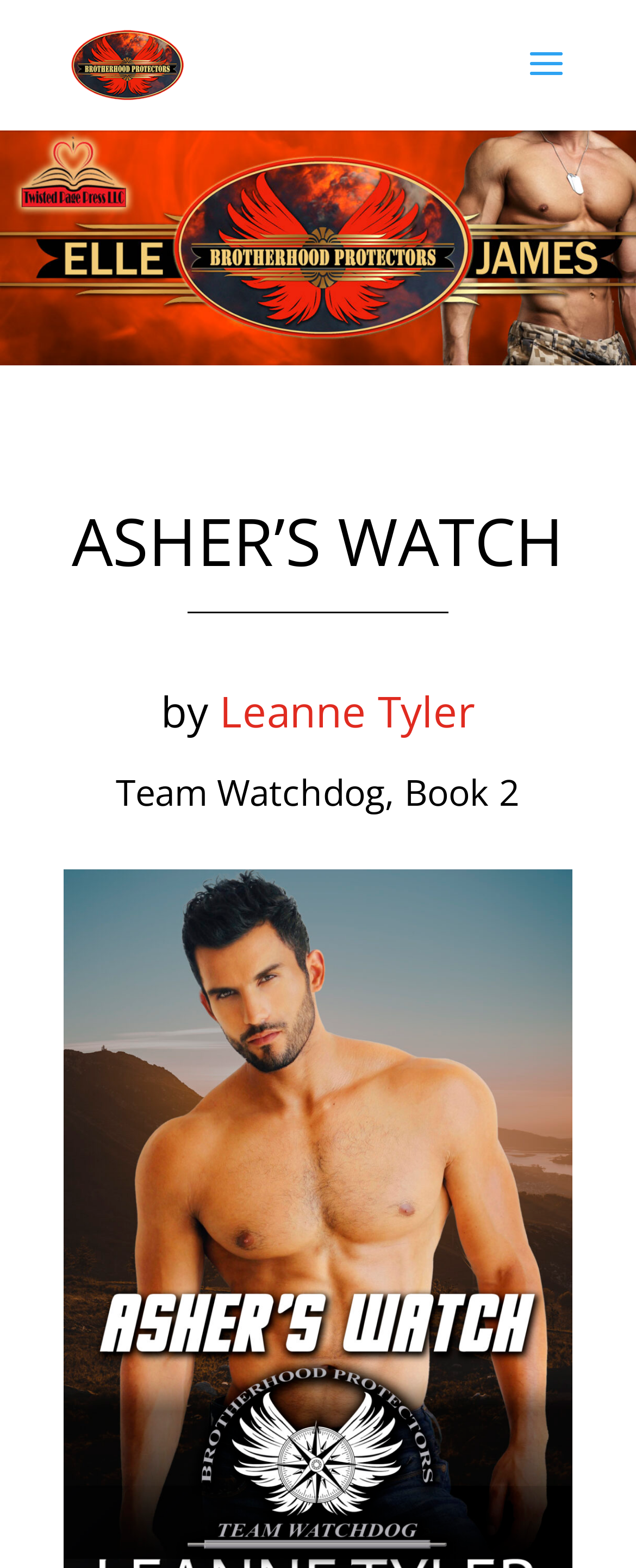Analyze the image and deliver a detailed answer to the question: What is the name of the book?

Based on the webpage, I can see that the main heading 'ASHER’S WATCH' is prominent, and it is likely to be the name of the book. This is further supported by the presence of the author's name 'Leanne Tyler' and the book series 'Team Watchdog, Book 2'.